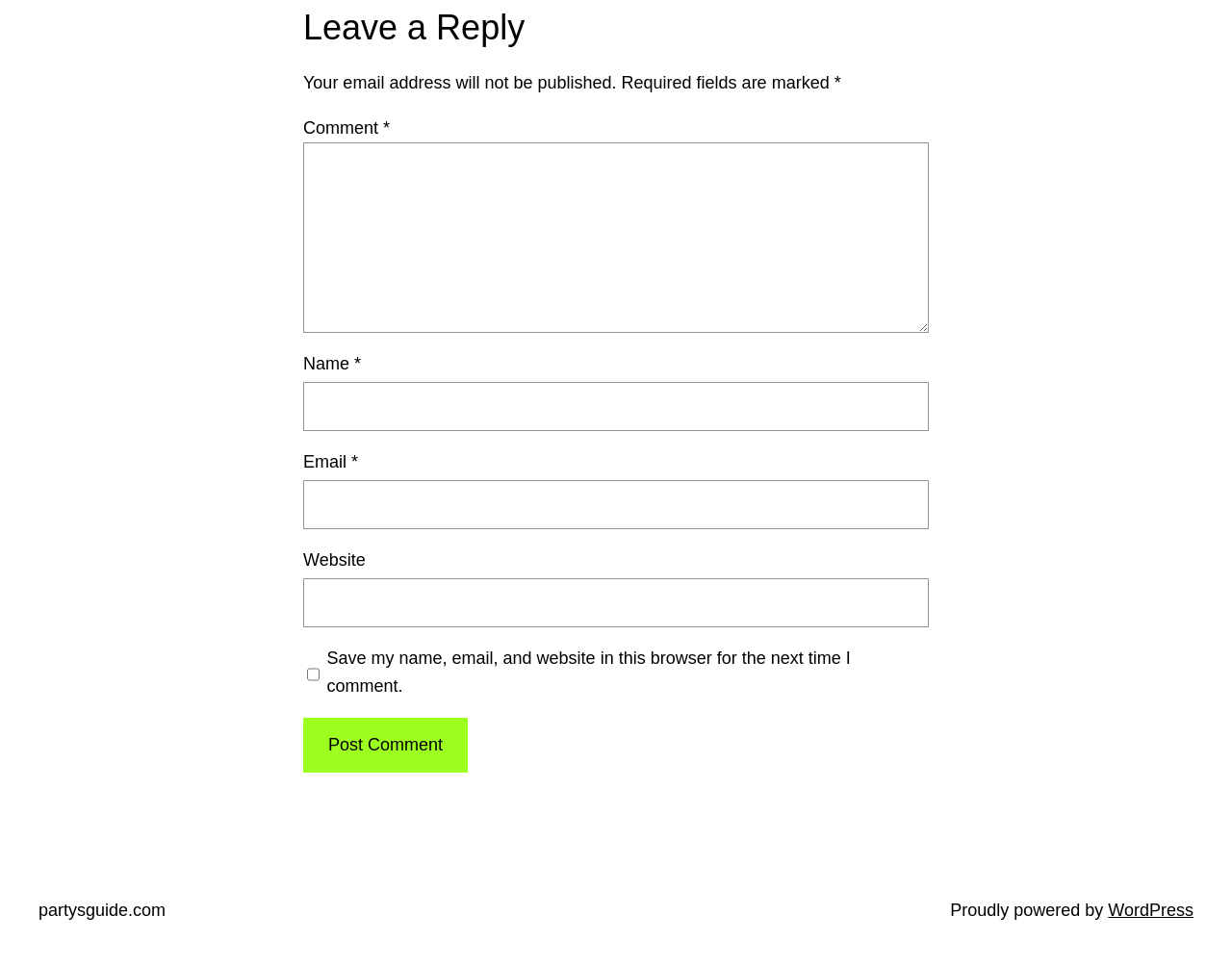Please determine the bounding box coordinates of the element's region to click for the following instruction: "Provide your email address".

[0.246, 0.497, 0.754, 0.548]